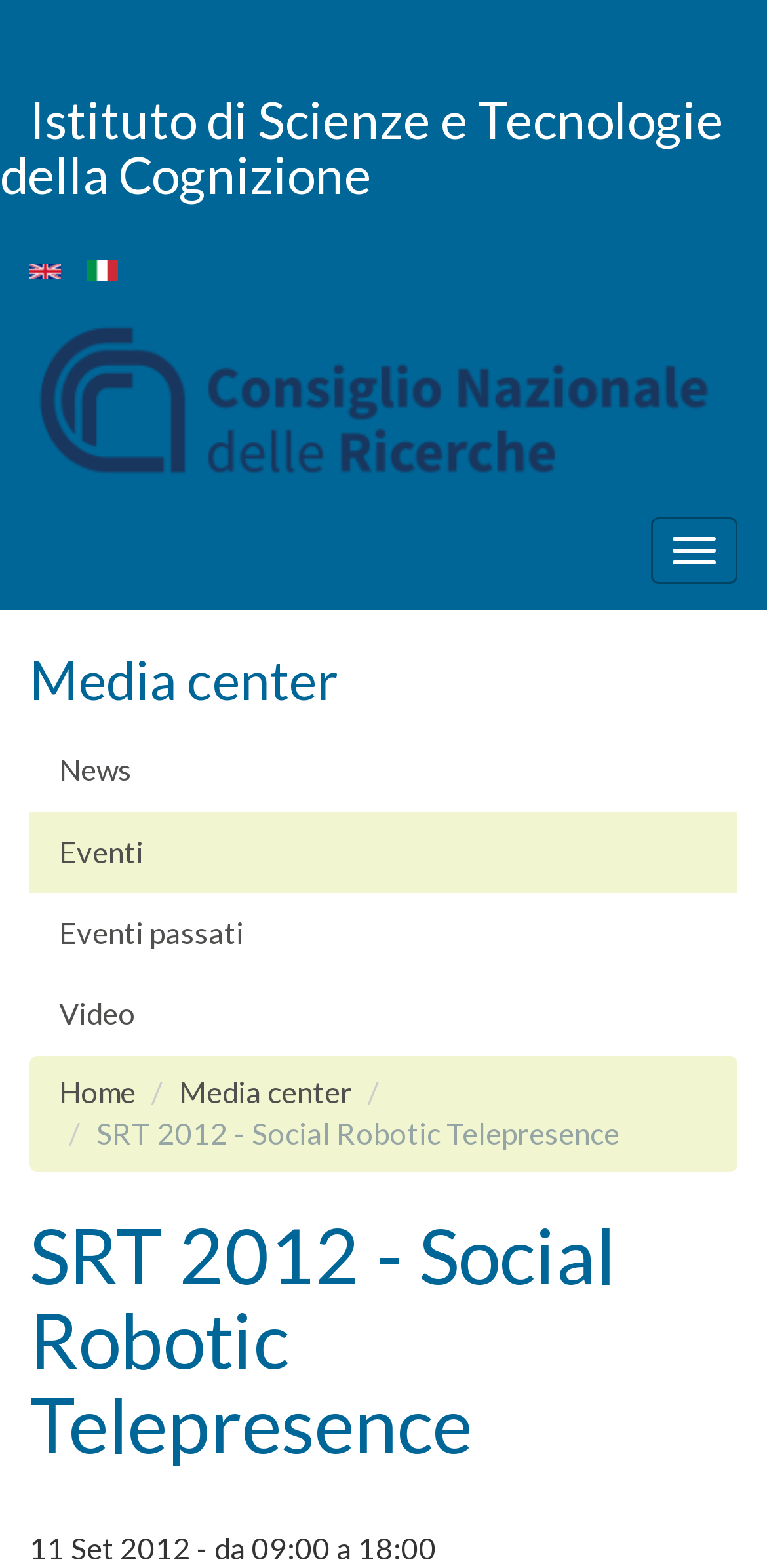What is the main topic of this webpage?
Please utilize the information in the image to give a detailed response to the question.

I determined this by looking at the title of the webpage, which is 'SRT 2012 - Social Robotic Telepresence | Istituto di Scienze e Tecnologie della Cognizione'. The main topic seems to be related to Social Robotic Telepresence.